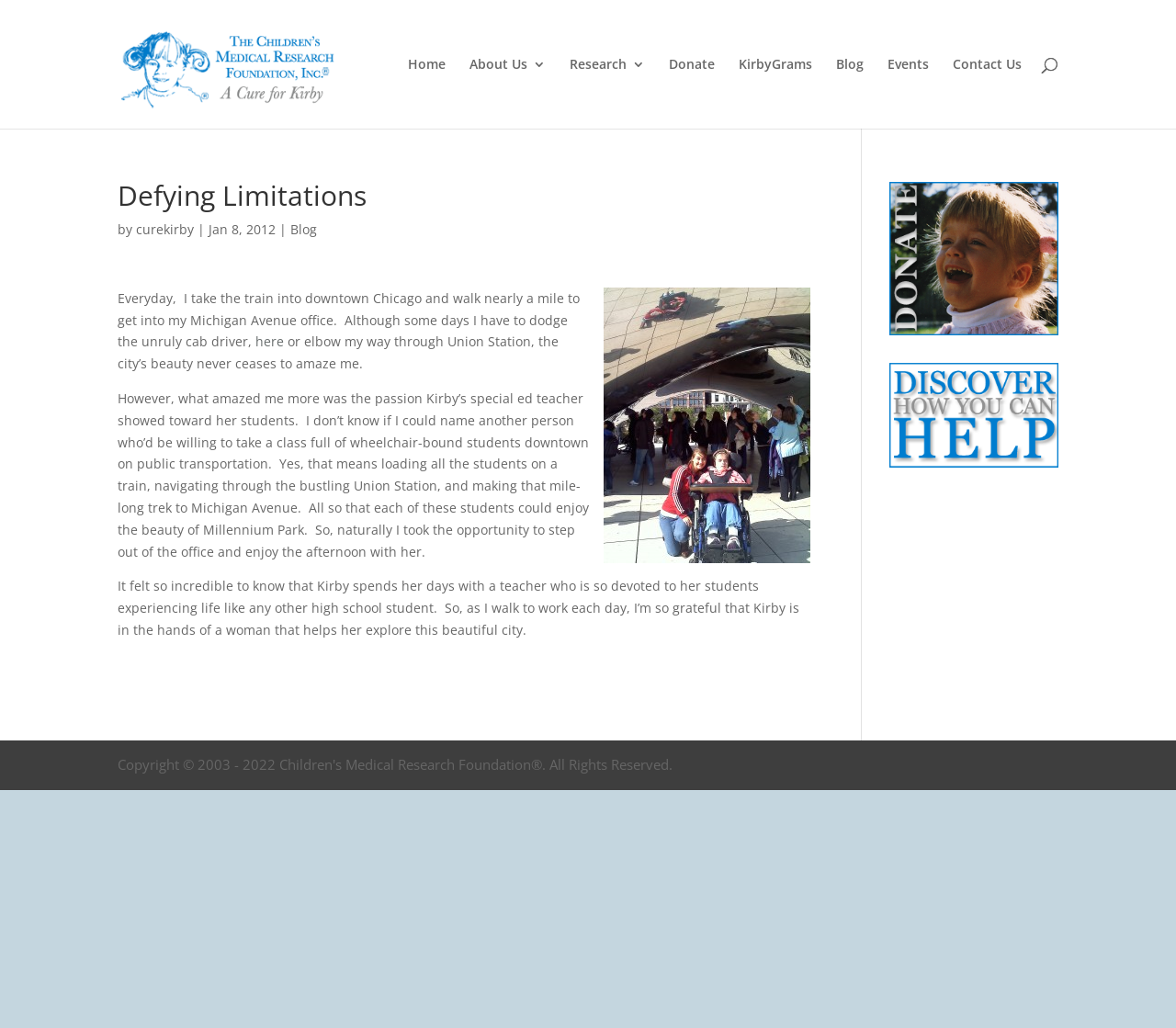Describe all the key features of the webpage in detail.

The webpage is about Cure Kirby, an organization focused on defying limitations. At the top left, there is a logo image of Cure Kirby, accompanied by a link to the organization's homepage. To the right of the logo, there is a navigation menu with links to various sections, including Home, About Us, Research, Donate, KirbyGrams, Blog, Events, and Contact Us.

Below the navigation menu, there is a search bar that spans across the top of the page. Underneath the search bar, there is a main article section that takes up most of the page's content area. The article's title, "Defying Limitations," is prominently displayed at the top, followed by a subtitle "by curekirby" and a date "Jan 8, 2012."

The article's content is divided into several paragraphs, with a link to the Blog section in between. The text describes the author's daily commute to work in downtown Chicago and their admiration for Kirby's special education teacher, who takes her students on outings to explore the city. There are no images within the article's text, but there is a separate image section to the right, which appears to be a related photo.

On the right side of the page, there are two call-to-action links: "Donate to Cure Kirby" and "How can you help?" Both links have accompanying images. At the very bottom of the page, there is a copyright notice from the Children's Medical Research Foundation.